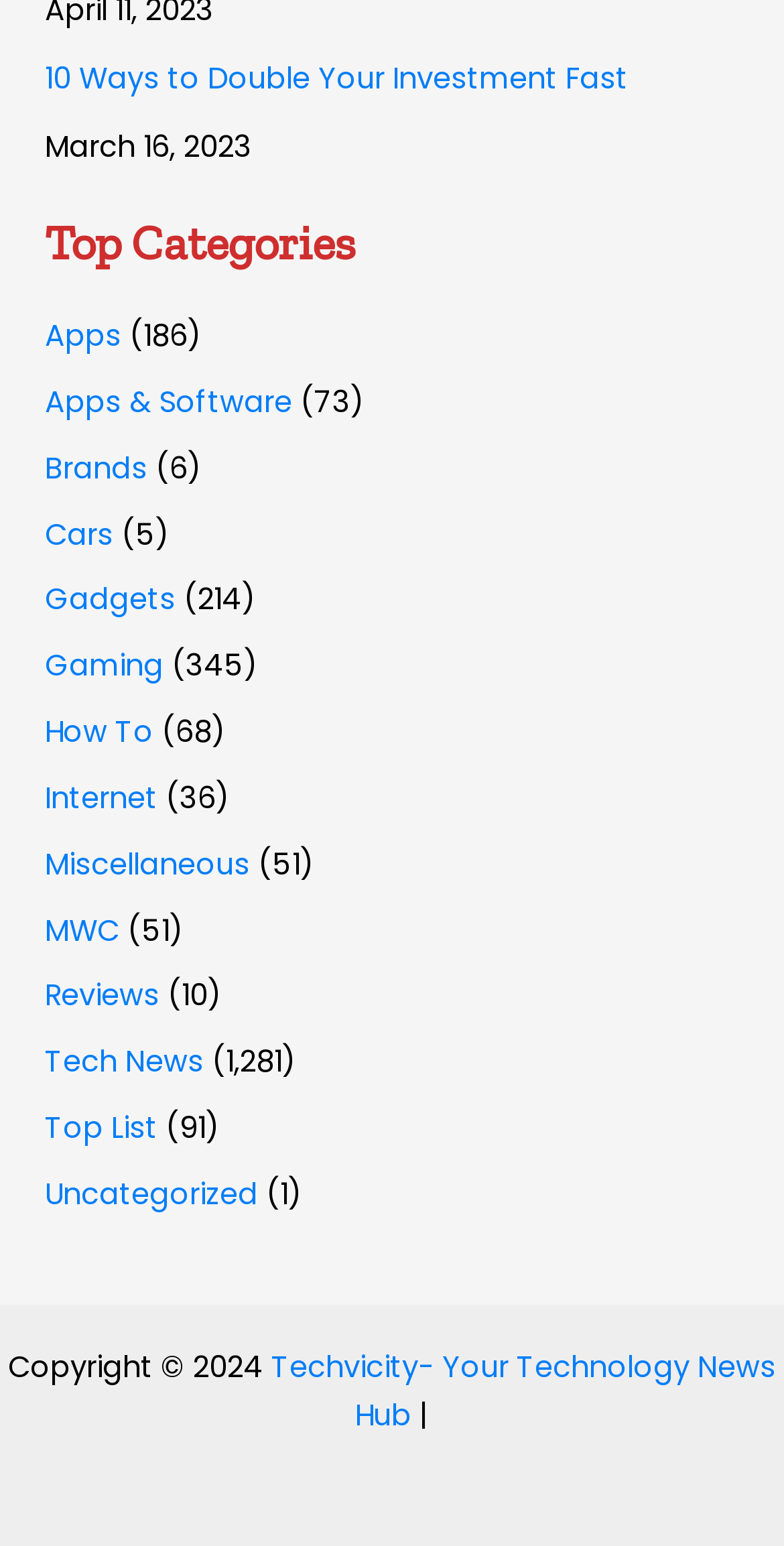Determine the bounding box coordinates for the clickable element to execute this instruction: "Search for press releases". Provide the coordinates as four float numbers between 0 and 1, i.e., [left, top, right, bottom].

None